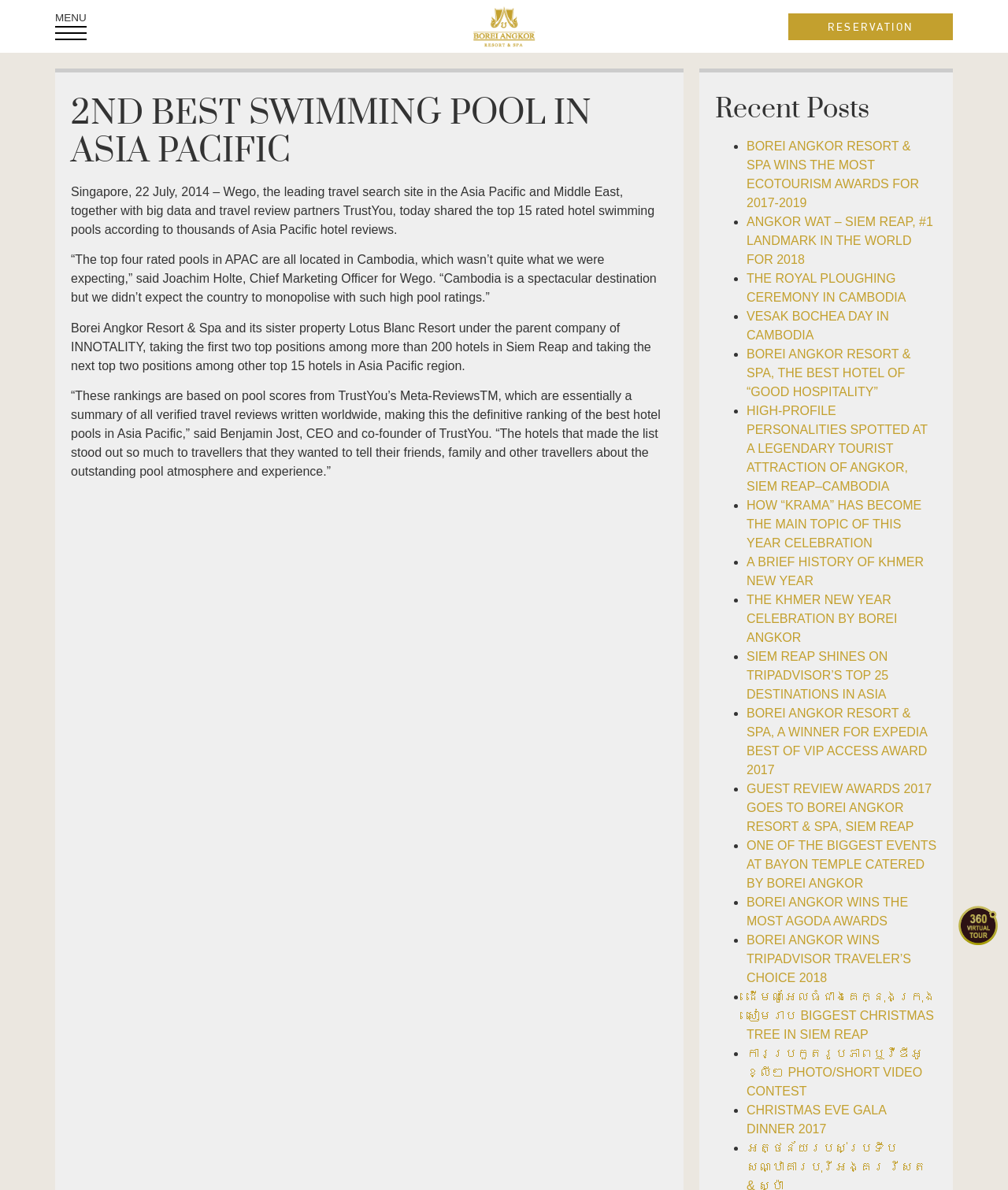Identify the bounding box for the UI element described as: "Blowing Agents Market Share". The coordinates should be four float numbers between 0 and 1, i.e., [left, top, right, bottom].

None